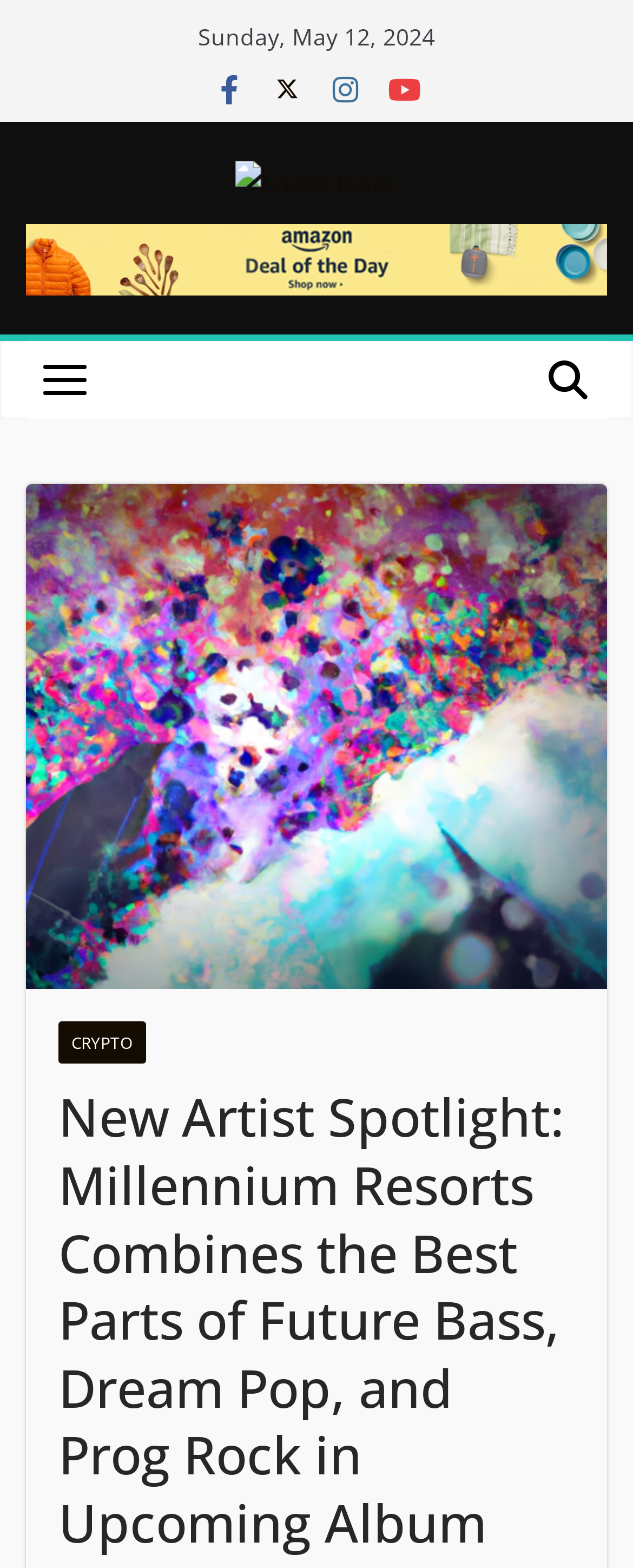Please find and give the text of the main heading on the webpage.

New Artist Spotlight: Millennium Resorts Combines the Best Parts of Future Bass, Dream Pop, and Prog Rock in Upcoming Album